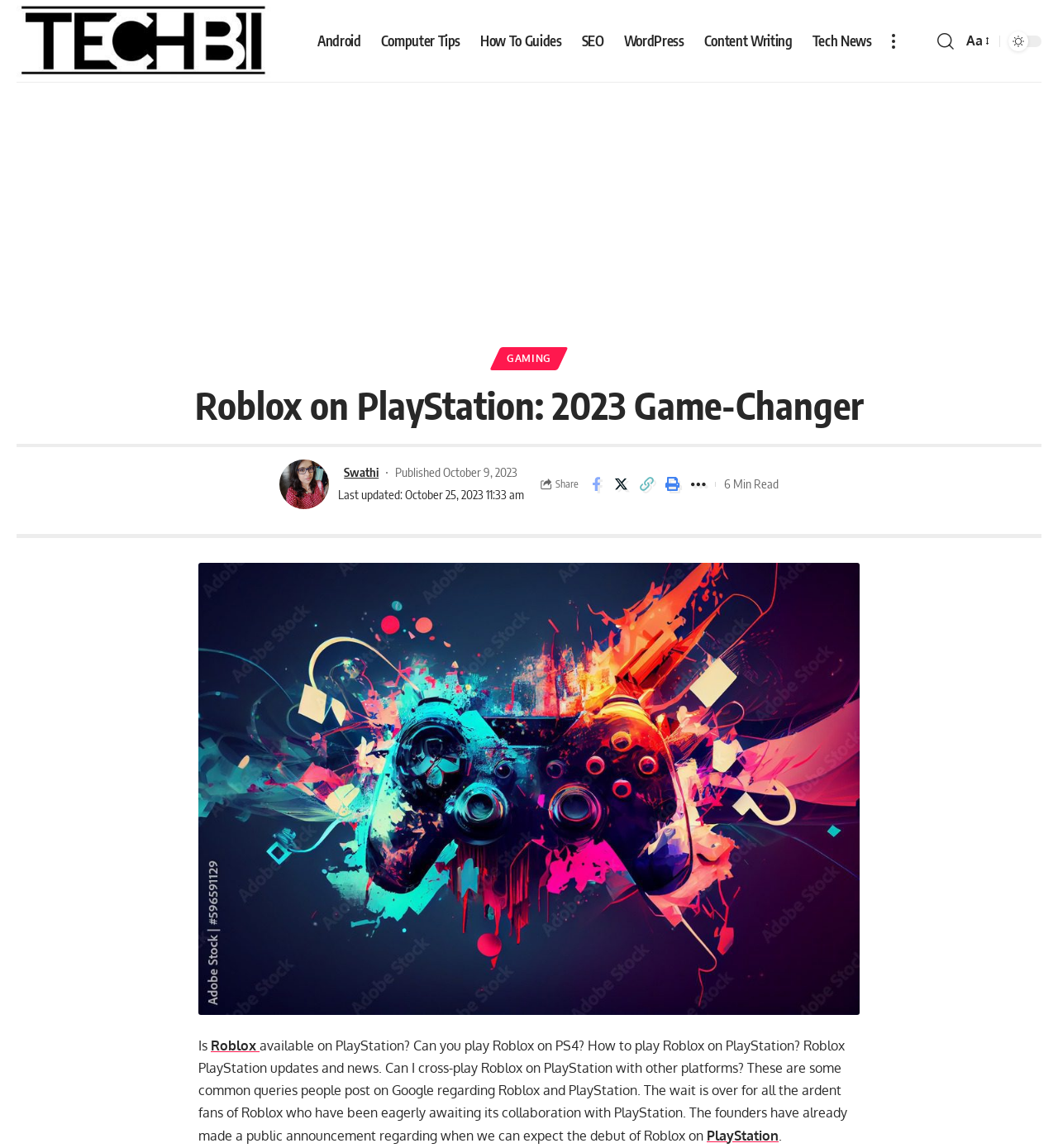What is the topic of the article?
Look at the screenshot and respond with a single word or phrase.

Roblox on PlayStation